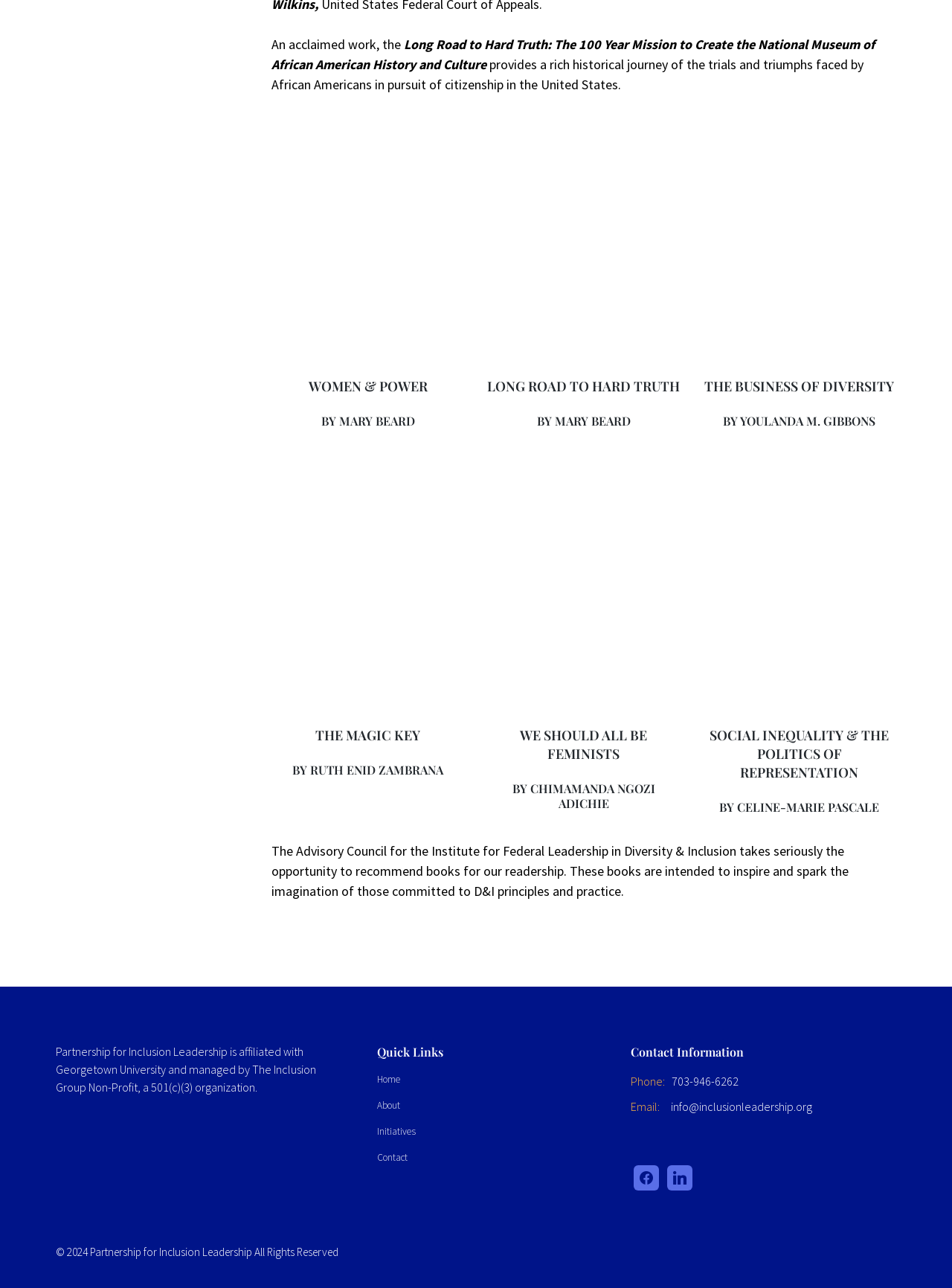Identify the bounding box coordinates of the element that should be clicked to fulfill this task: "Click the 'Initiatives' link". The coordinates should be provided as four float numbers between 0 and 1, i.e., [left, top, right, bottom].

[0.396, 0.873, 0.639, 0.884]